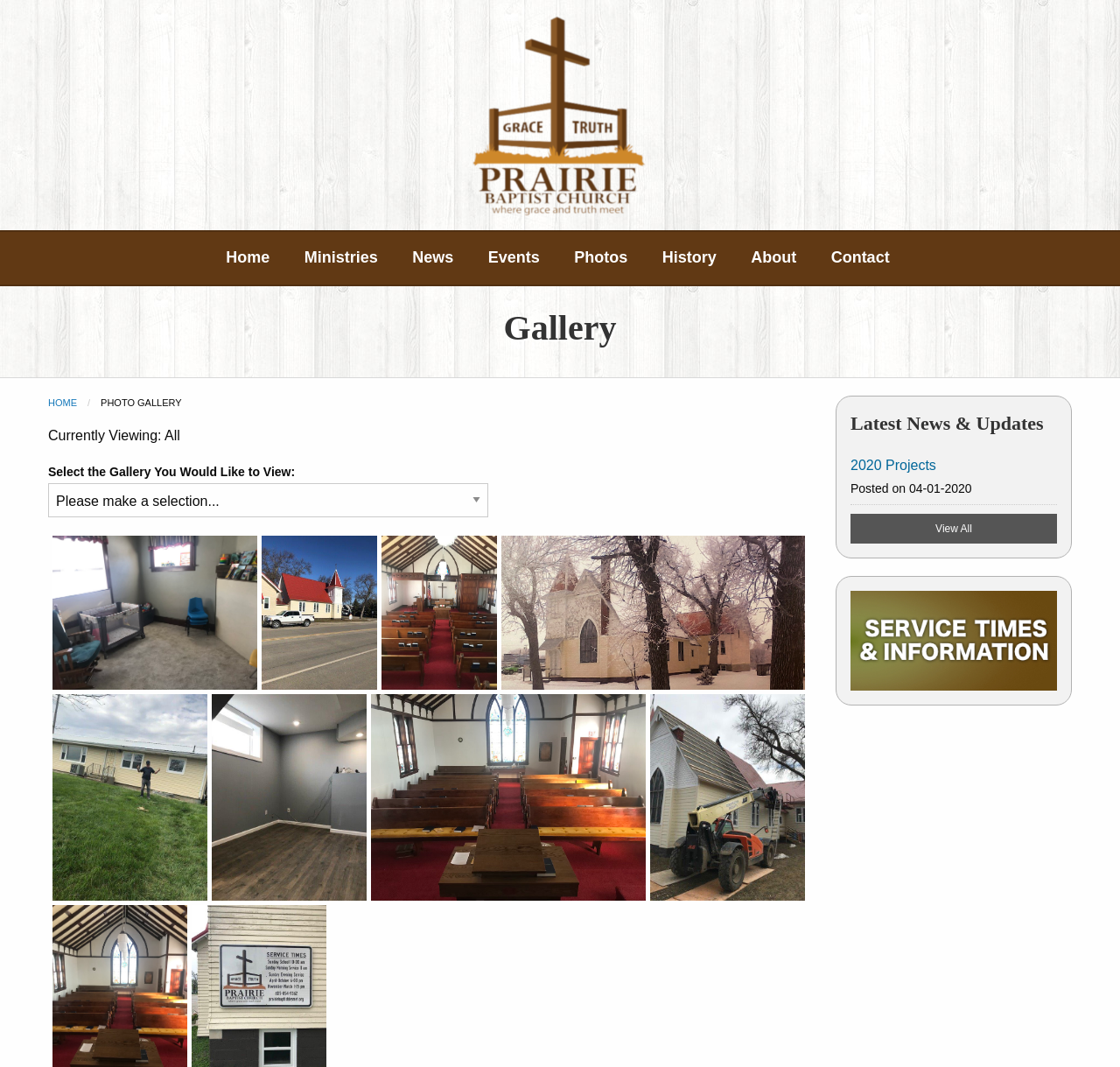Pinpoint the bounding box coordinates of the element to be clicked to execute the instruction: "Select a gallery from the dropdown".

[0.043, 0.453, 0.436, 0.485]